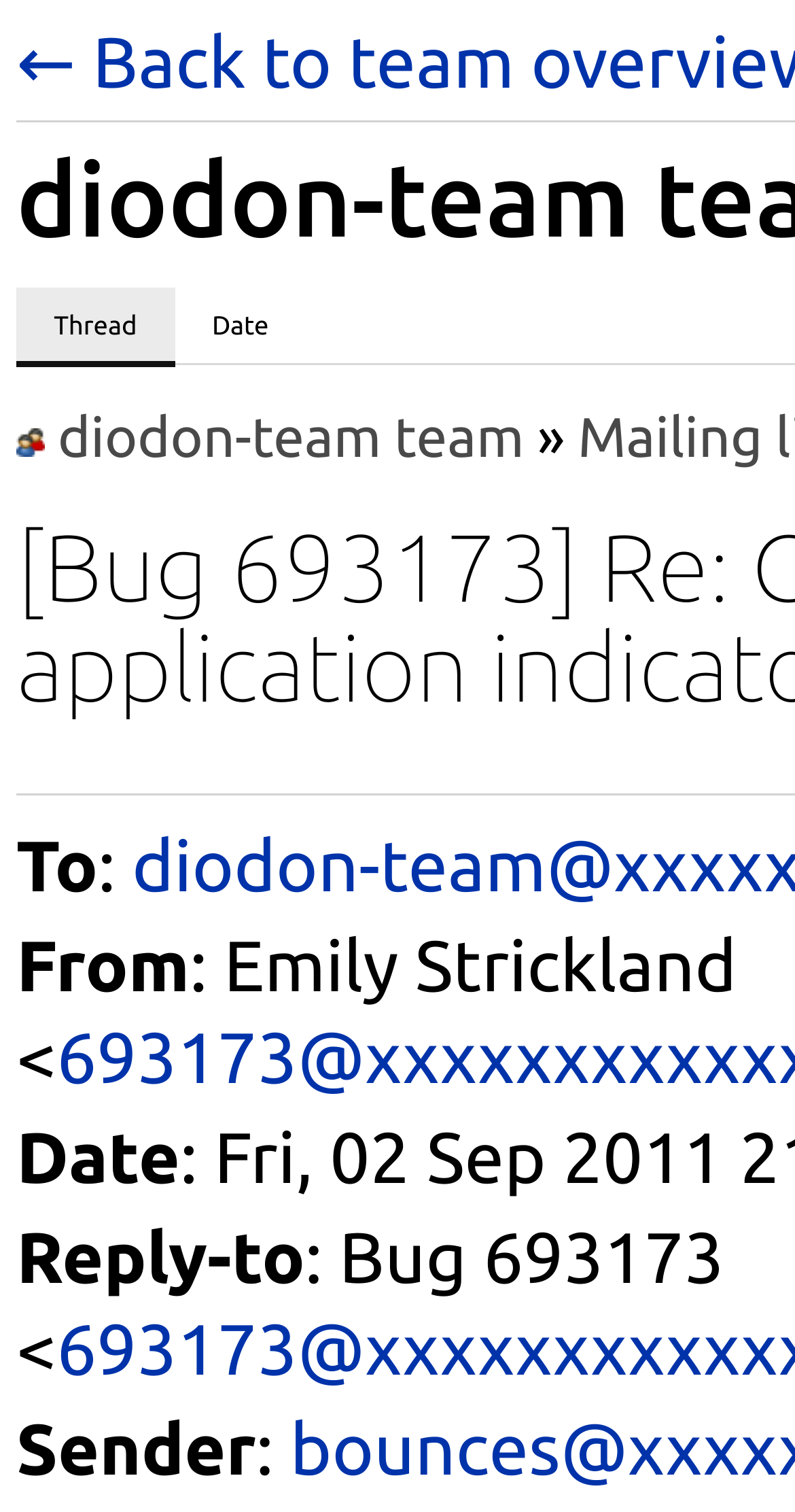What is the date of the message?
Provide a detailed and well-explained answer to the question.

Although there is a 'Date' section on the webpage, it does not specify the actual date of the message. It only provides a label for the date, but the date itself is not provided.